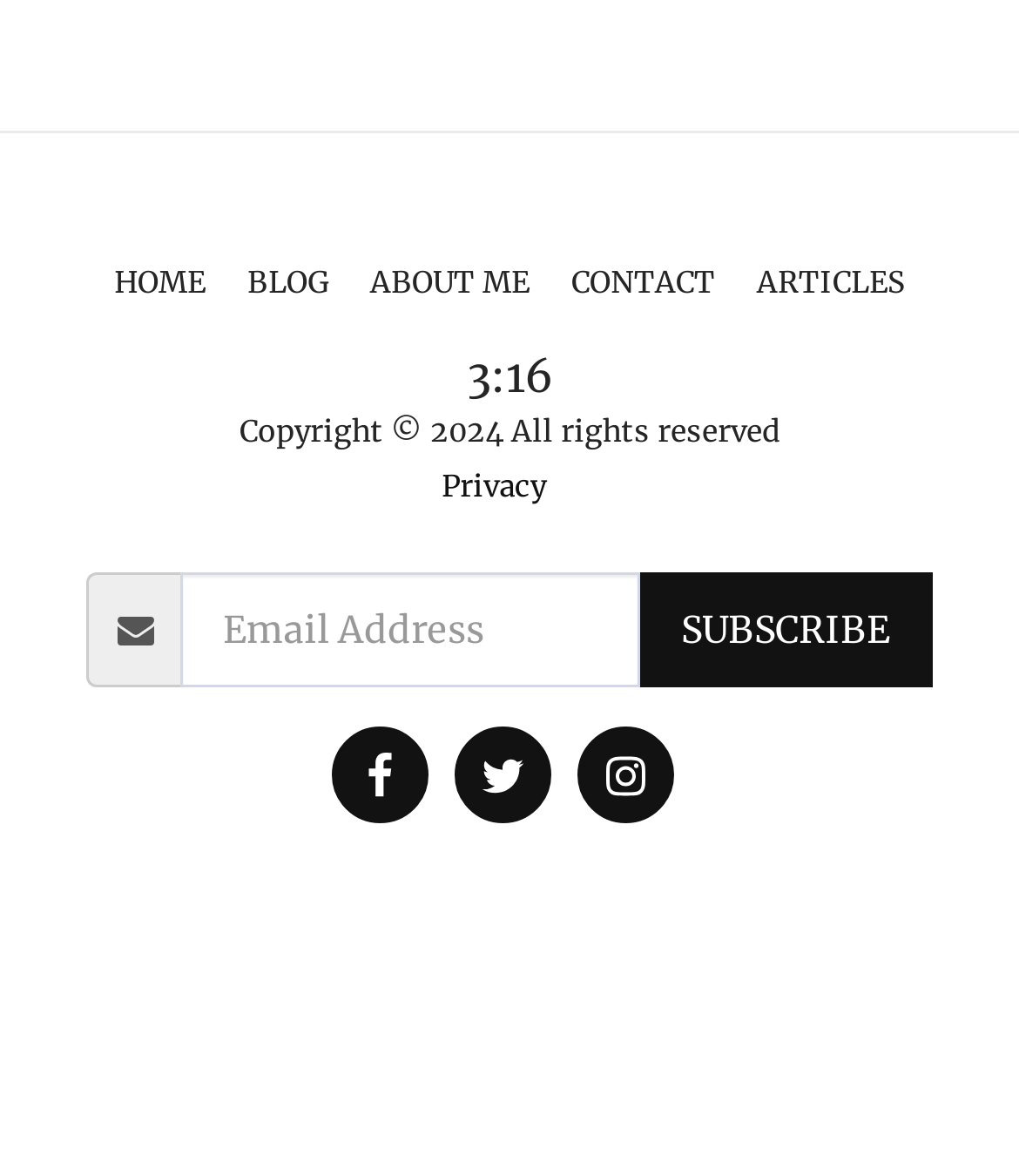Can you give a detailed response to the following question using the information from the image? How many links are in the top navigation bar?

The top navigation bar contains links to 'HOME', 'BLOG', 'ABOUT ME', 'CONTACT', and 'ARTICLES', which can be found in the link elements with IDs 222, 223, 224, 225, and 226, respectively.